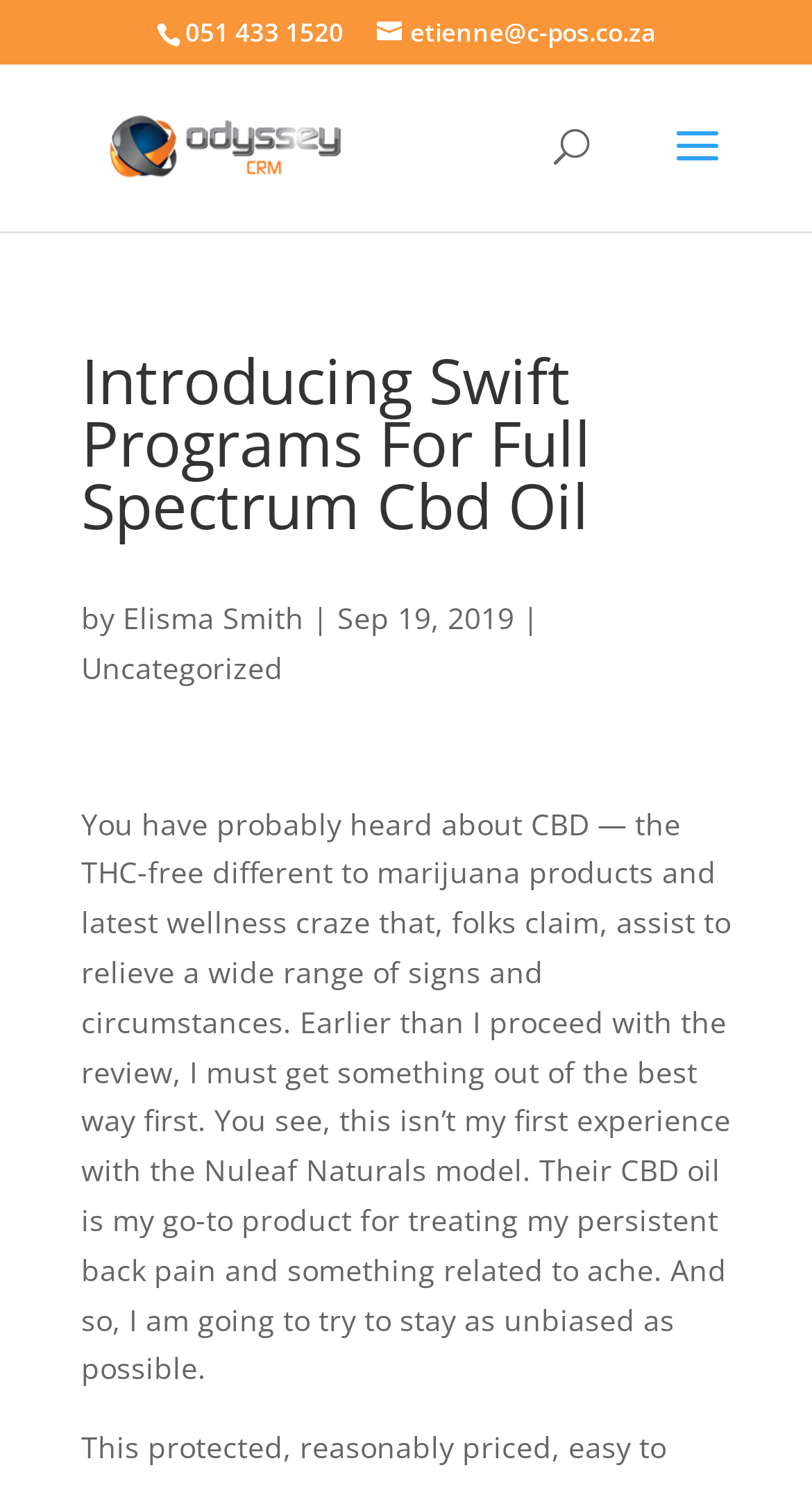Create a detailed description of the webpage's content and layout.

The webpage appears to be a blog post or article about CBD oil. At the top, there is a phone number "051 433 1520" and an email address "etienne@c-pos.co.za" displayed prominently. Below these, there is a link to "Odyssey CRM" accompanied by an image with the same name. 

To the right of these elements, there is a search bar with a placeholder text "Search for:". 

The main content of the webpage is headed by a title "Introducing Swift Programs For Full Spectrum Cbd Oil" which spans almost the entire width of the page. Below the title, there is a byline indicating that the article was written by "Elisma Smith" and dated "Sep 19, 2019". There is also a category link "Uncategorized" nearby.

The main article text occupies a significant portion of the page, discussing CBD oil and its benefits, with the author sharing their personal experience with the product.